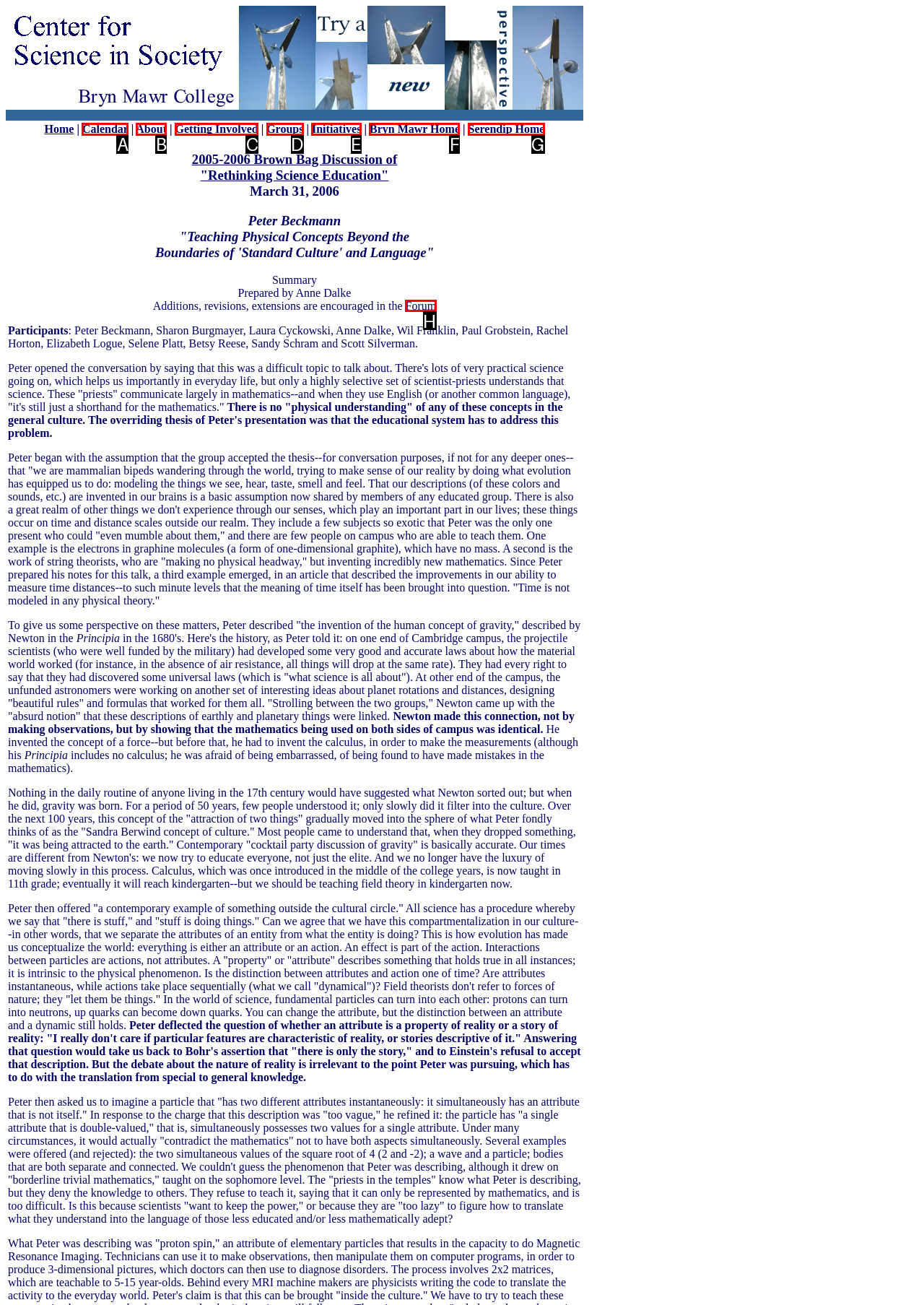Select the HTML element that needs to be clicked to carry out the task: View the 'Forum'
Provide the letter of the correct option.

H